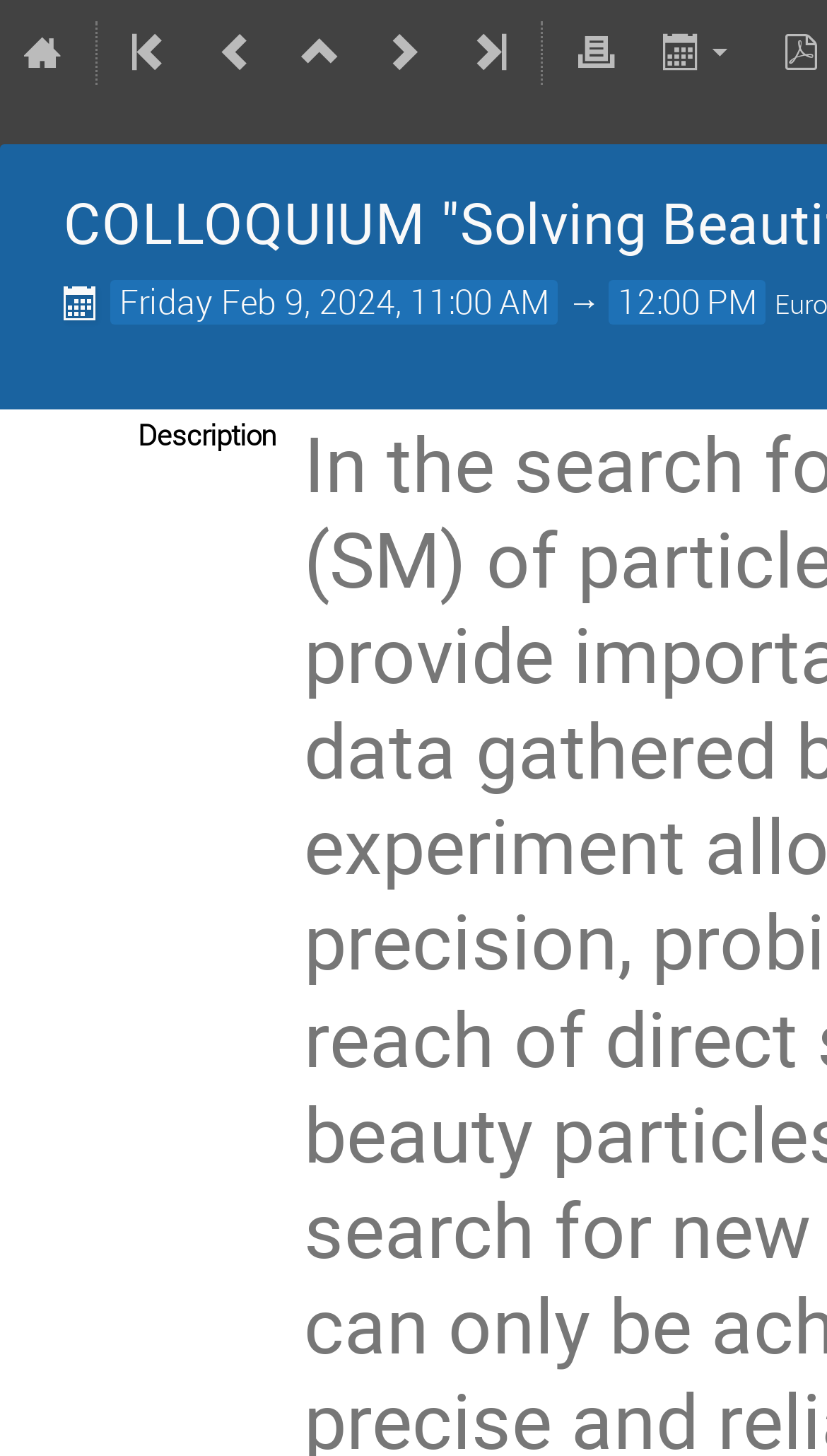Locate and generate the text content of the webpage's heading.

COLLOQUIUM "Solving Beautiful Puzzles" by Keri Vos (UM)